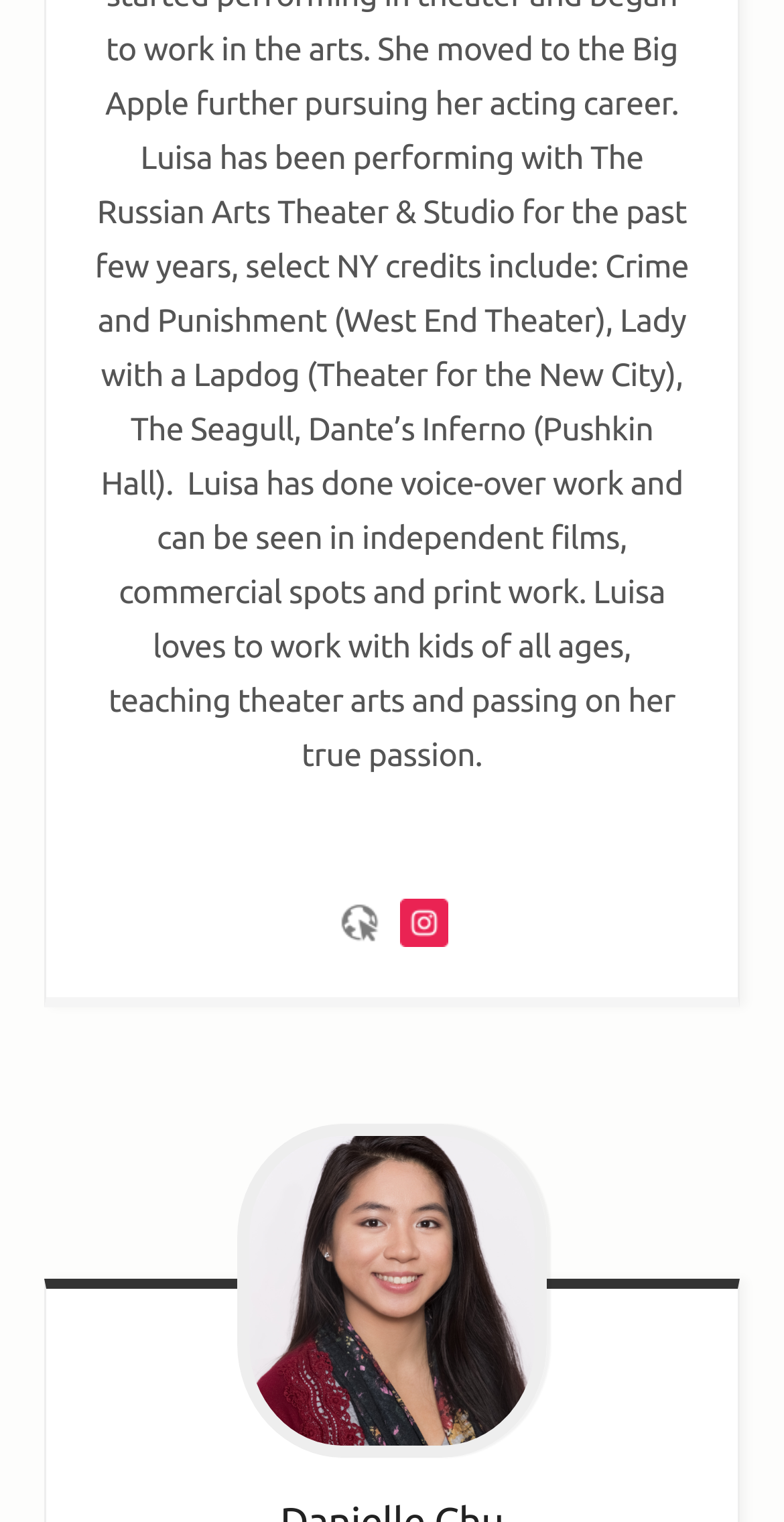Identify the bounding box for the UI element that is described as follows: "title="Instagram"".

[0.5, 0.614, 0.582, 0.641]